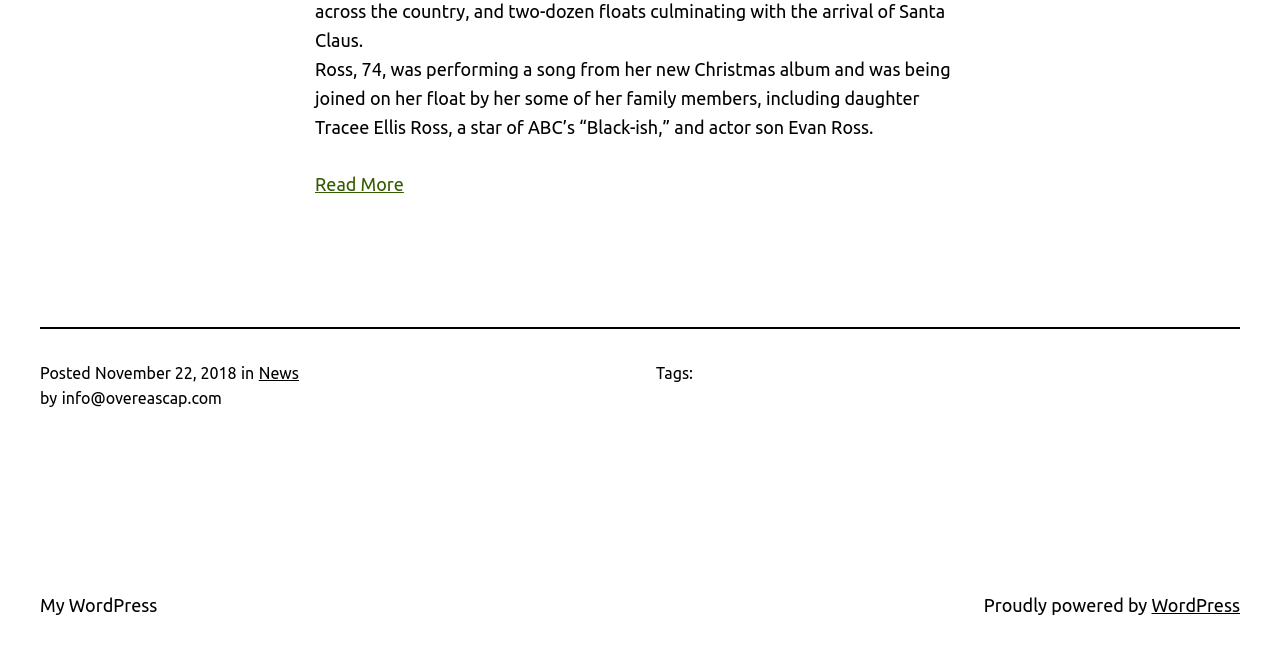Respond with a single word or phrase to the following question:
Who is performing a song from her new Christmas album?

Ross